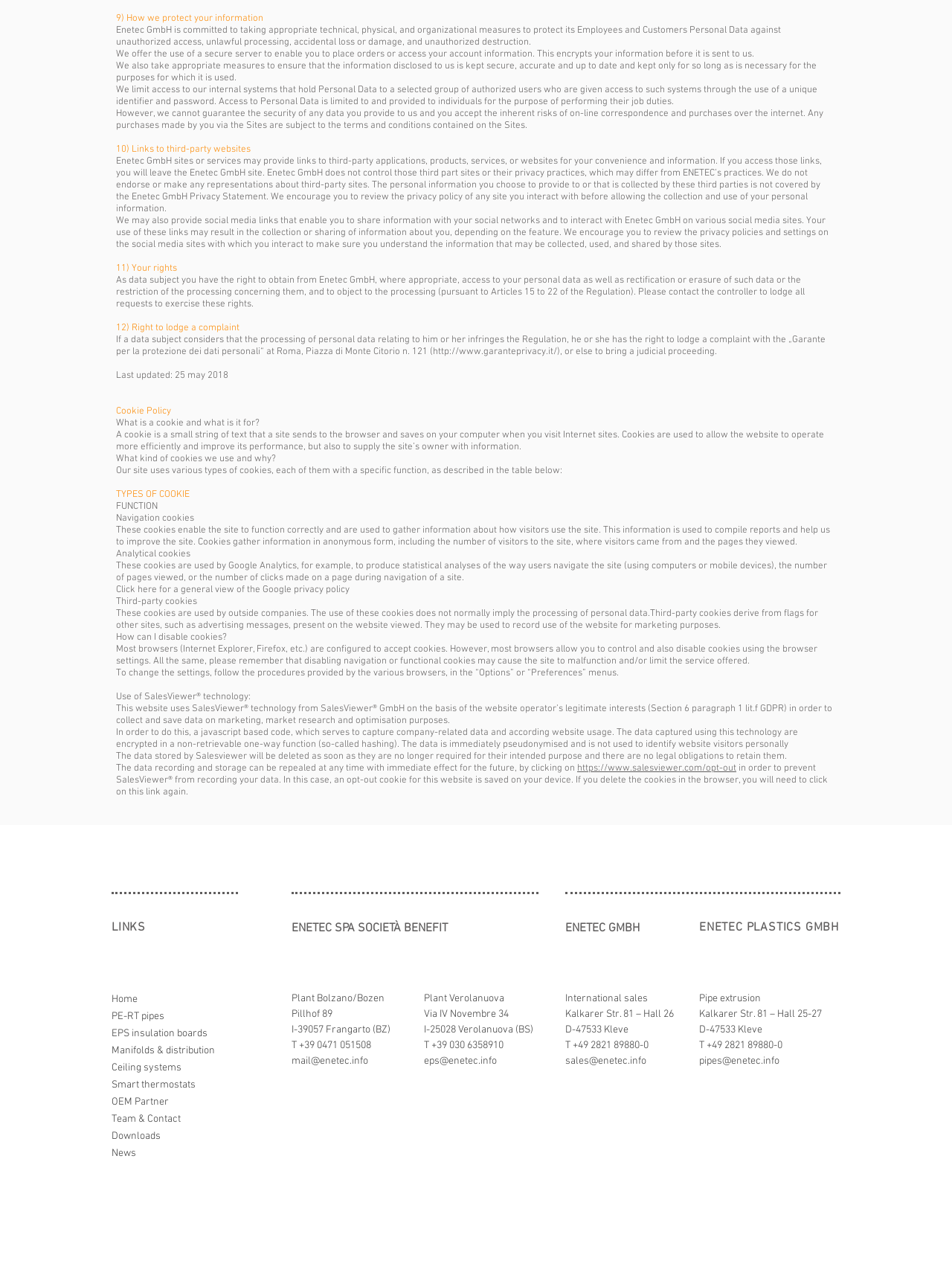Determine the bounding box coordinates of the clickable region to follow the instruction: "Learn more about PE-RT pipes".

[0.117, 0.79, 0.227, 0.804]